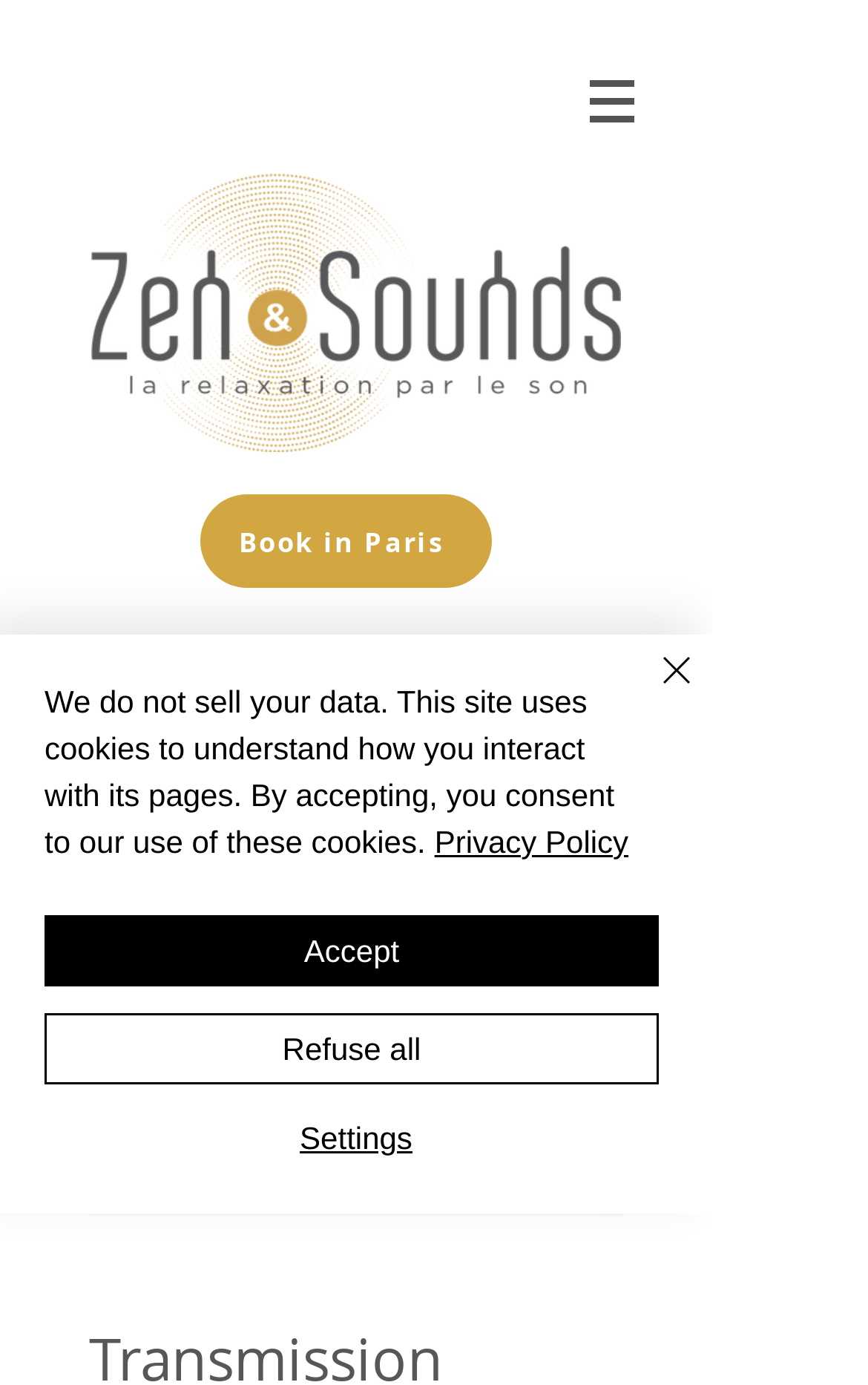What type of instrument is being referred to?
Based on the visual information, provide a detailed and comprehensive answer.

I inferred the type of instrument by understanding the context of the webpage, which seems to be selling a product related to sound therapy, and the image of the amethyst stone is accompanied by a tuning fork.